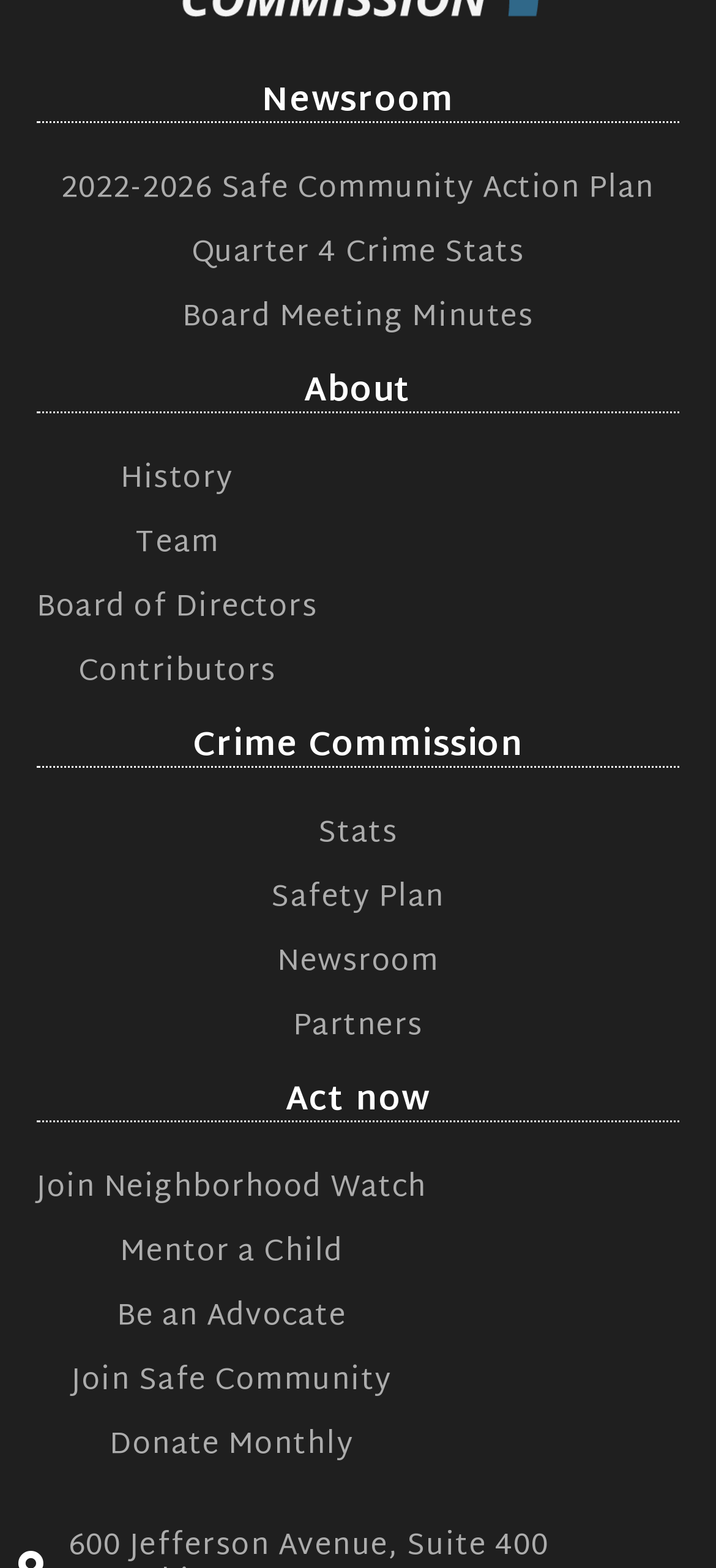What is the purpose of 'Newsroom' section?
Refer to the screenshot and deliver a thorough answer to the question presented.

The 'Newsroom' section has links to '2022-2026 Safe Community Action Plan', 'Quarter 4 Crime Stats', and 'Board Meeting Minutes', which suggests that this section provides news and updates related to the organization's activities and initiatives.